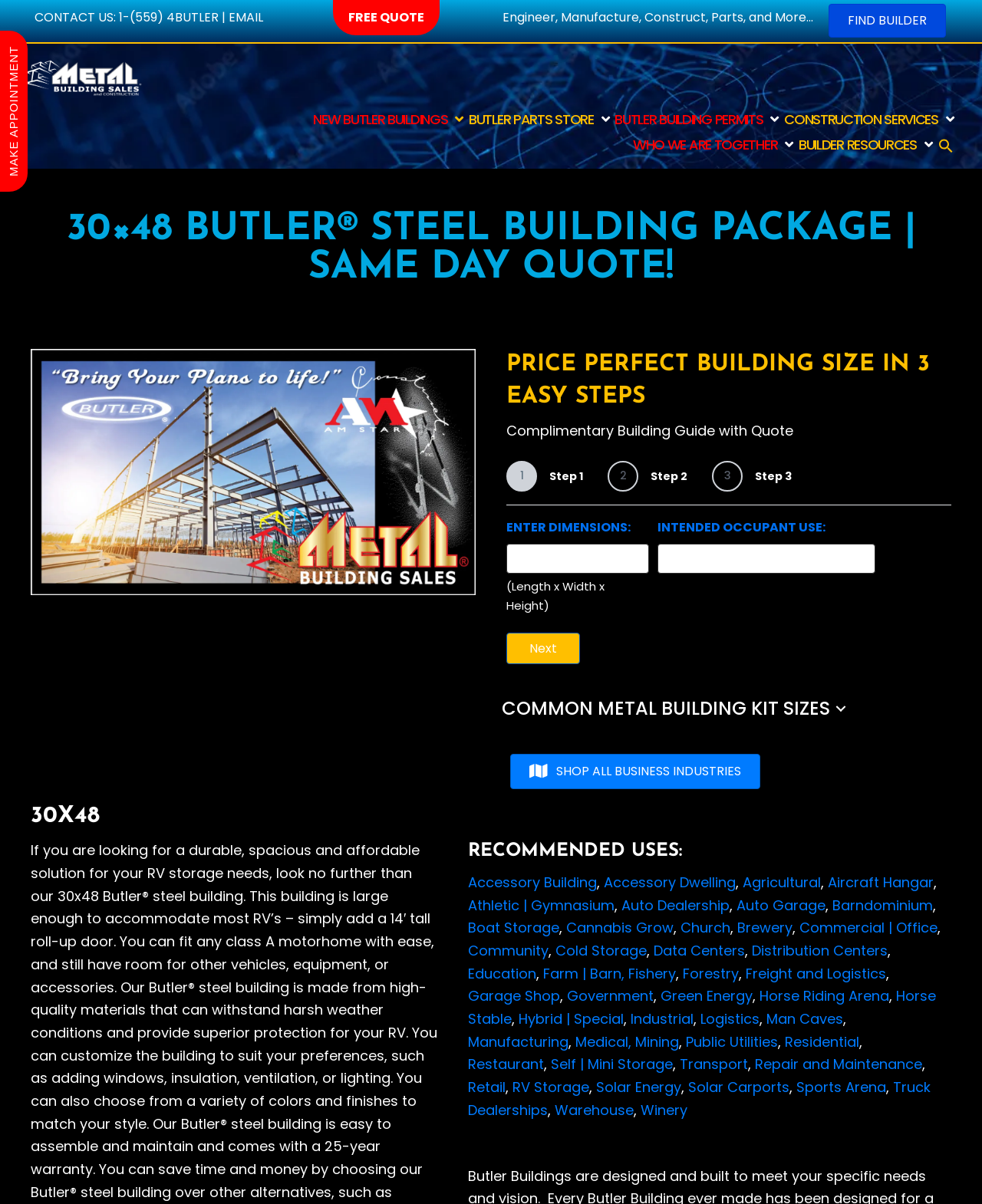Generate the title text from the webpage.

30×48 BUTLER® STEEL BUILDING PACKAGE | SAME DAY QUOTE!